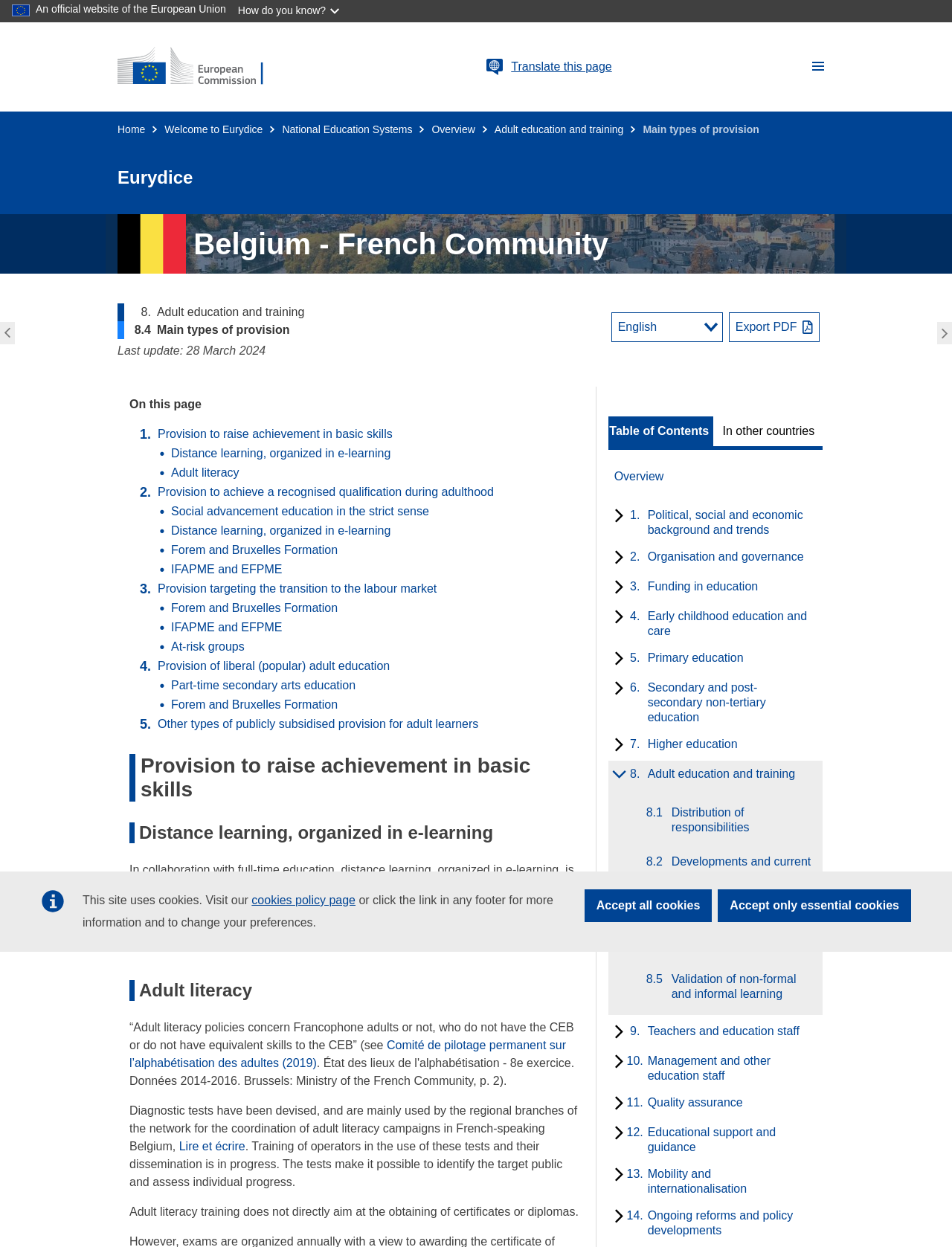Using the given element description, provide the bounding box coordinates (top-left x, top-left y, bottom-right x, bottom-right y) for the corresponding UI element in the screenshot: Overview

[0.639, 0.37, 0.858, 0.393]